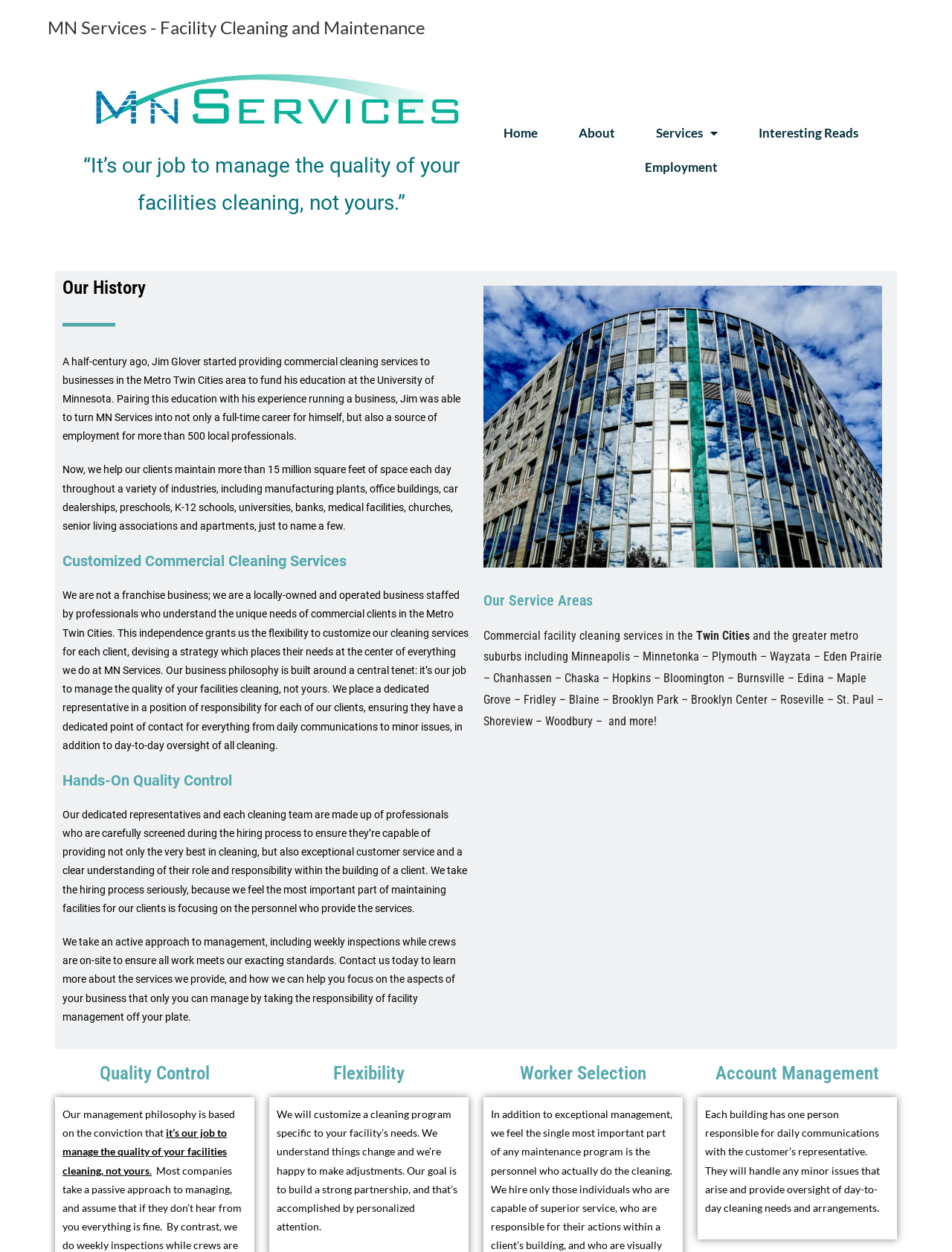Give a detailed overview of the webpage's appearance and contents.

The webpage is about MN Services, a company providing commercial cleaning and janitorial services in the Minneapolis and St. Paul area for over 50 years. At the top of the page, there is a logo of MN Services with a tagline "It's our job to manage the quality of your facilities cleaning, not yours." Below the logo, there are navigation links to different sections of the website, including Home, About, Services, Interesting Reads, and Employment.

The main content of the page is divided into several sections. The first section, "Our History," describes how the company was founded by Jim Glover and has since grown to employ over 500 local professionals. The section also mentions that the company now helps clients maintain over 15 million square feet of space daily across various industries.

The next section, "Customized Commercial Cleaning Services," explains that MN Services is a locally-owned and operated business that customizes its cleaning services for each client. The company assigns a dedicated representative to each client, ensuring they have a single point of contact for all their needs.

The "Hands-On Quality Control" section highlights the company's approach to management, which includes weekly inspections to ensure all work meets their exacting standards. The section also mentions that the company takes the hiring process seriously, carefully screening professionals to provide exceptional customer service and cleaning.

On the right side of the page, there is an image of a building with a glass sky roof. Below the image, the "Our Service Areas" section lists the areas served by MN Services, including the Twin Cities and surrounding suburbs.

Further down the page, there are three sections: "Quality Control," "Flexibility," and "Worker Selection and Account Management." These sections provide more details on the company's management philosophy, its willingness to customize cleaning programs, and its approach to worker selection and account management.

Overall, the webpage provides an overview of MN Services, its history, services, and approach to commercial cleaning and facility management.